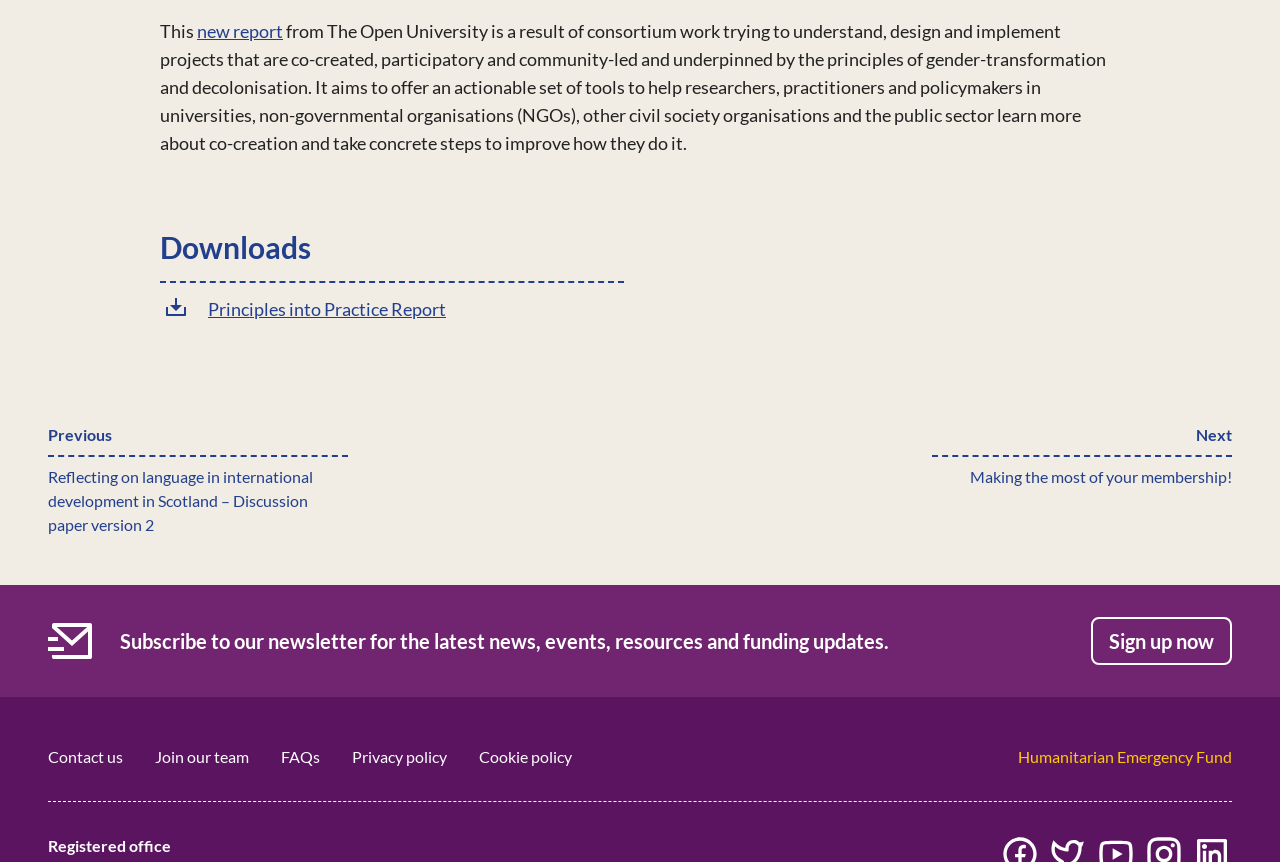What is the 'Humanitarian Emergency Fund'?
Examine the image and give a concise answer in one word or a short phrase.

A fund